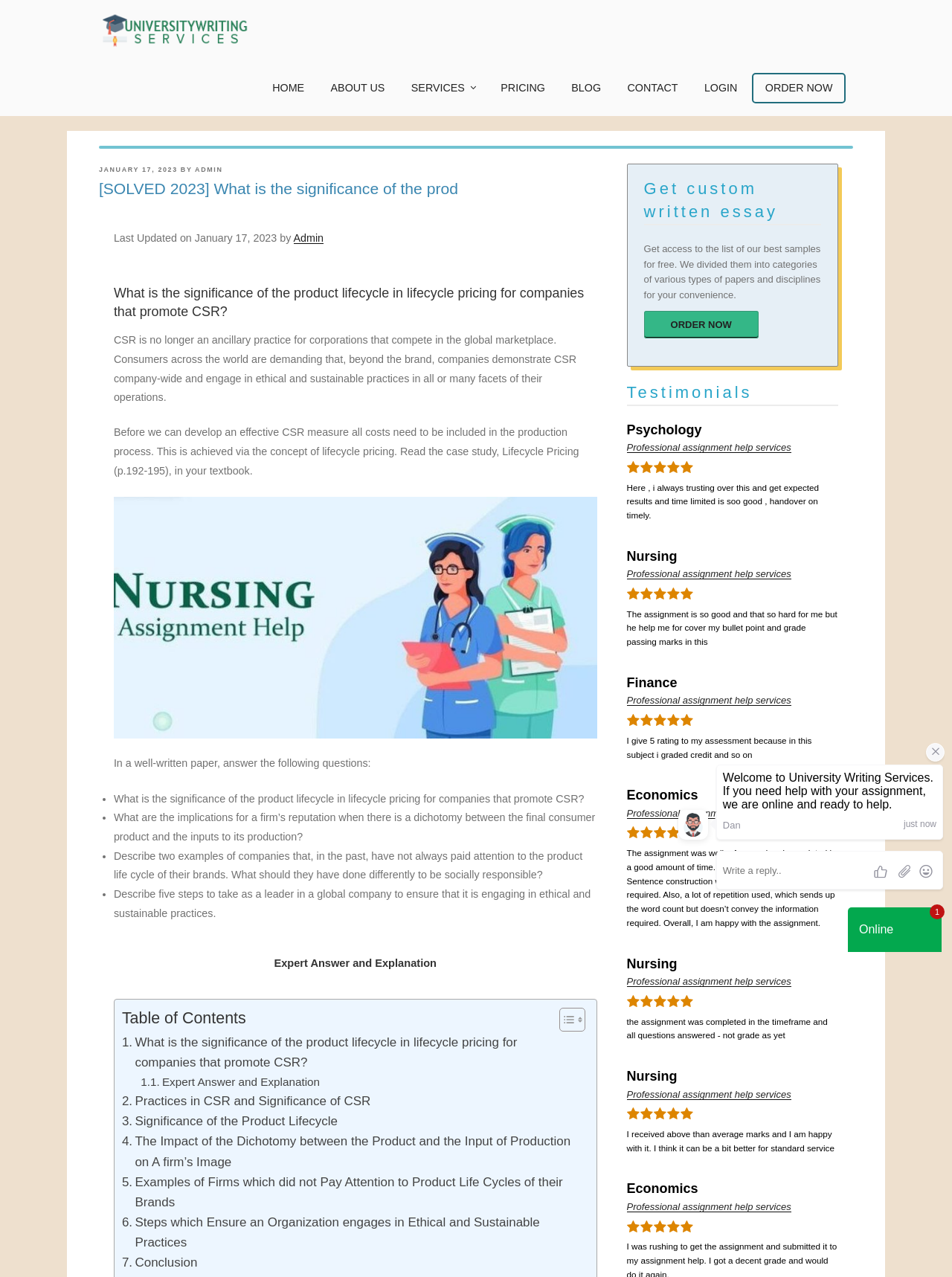What is the topic of the article?
Give a single word or phrase as your answer by examining the image.

Product lifecycle in lifecycle pricing